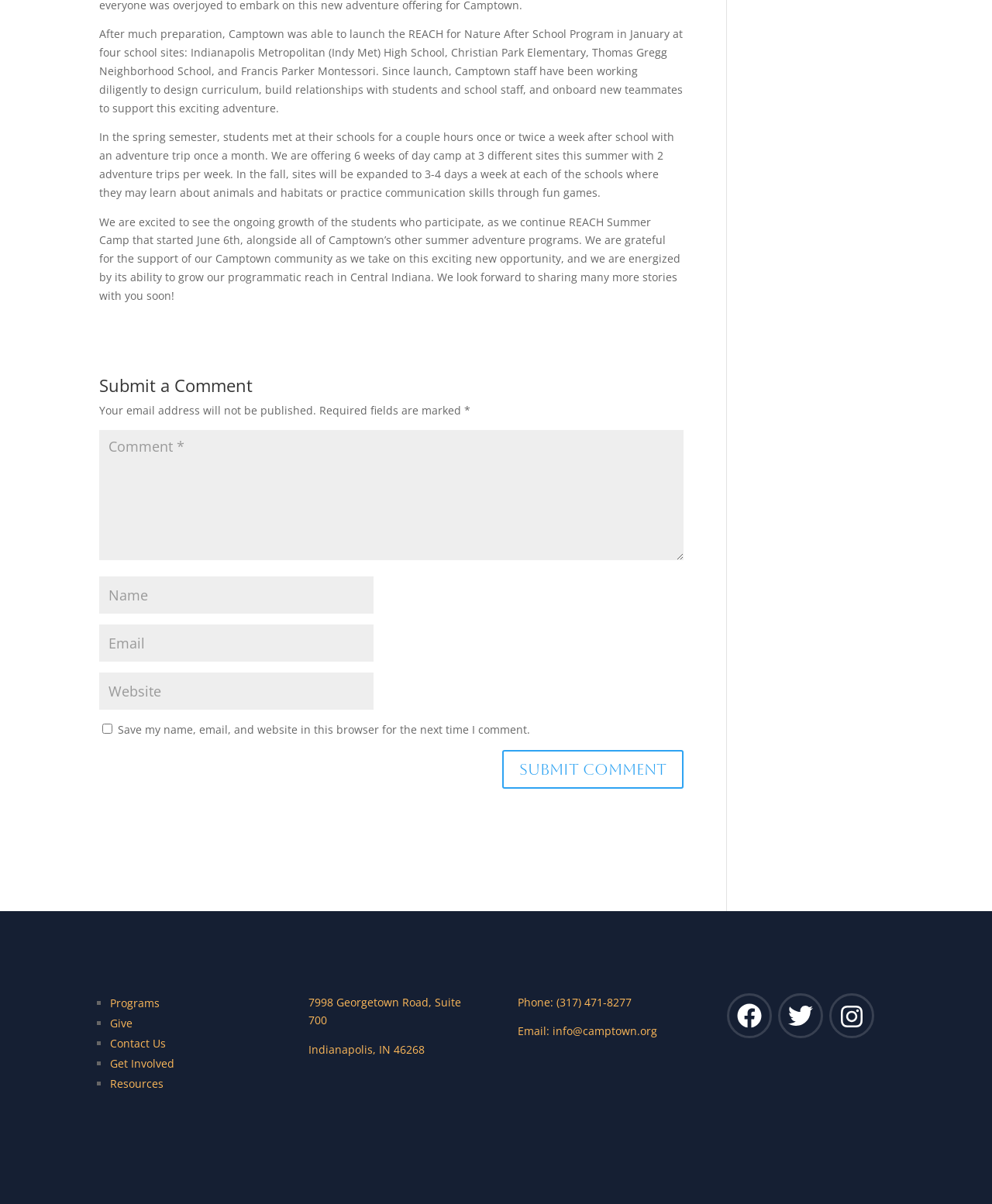Based on the element description: "input value="Name" name="author"", identify the UI element and provide its bounding box coordinates. Use four float numbers between 0 and 1, [left, top, right, bottom].

[0.1, 0.479, 0.377, 0.51]